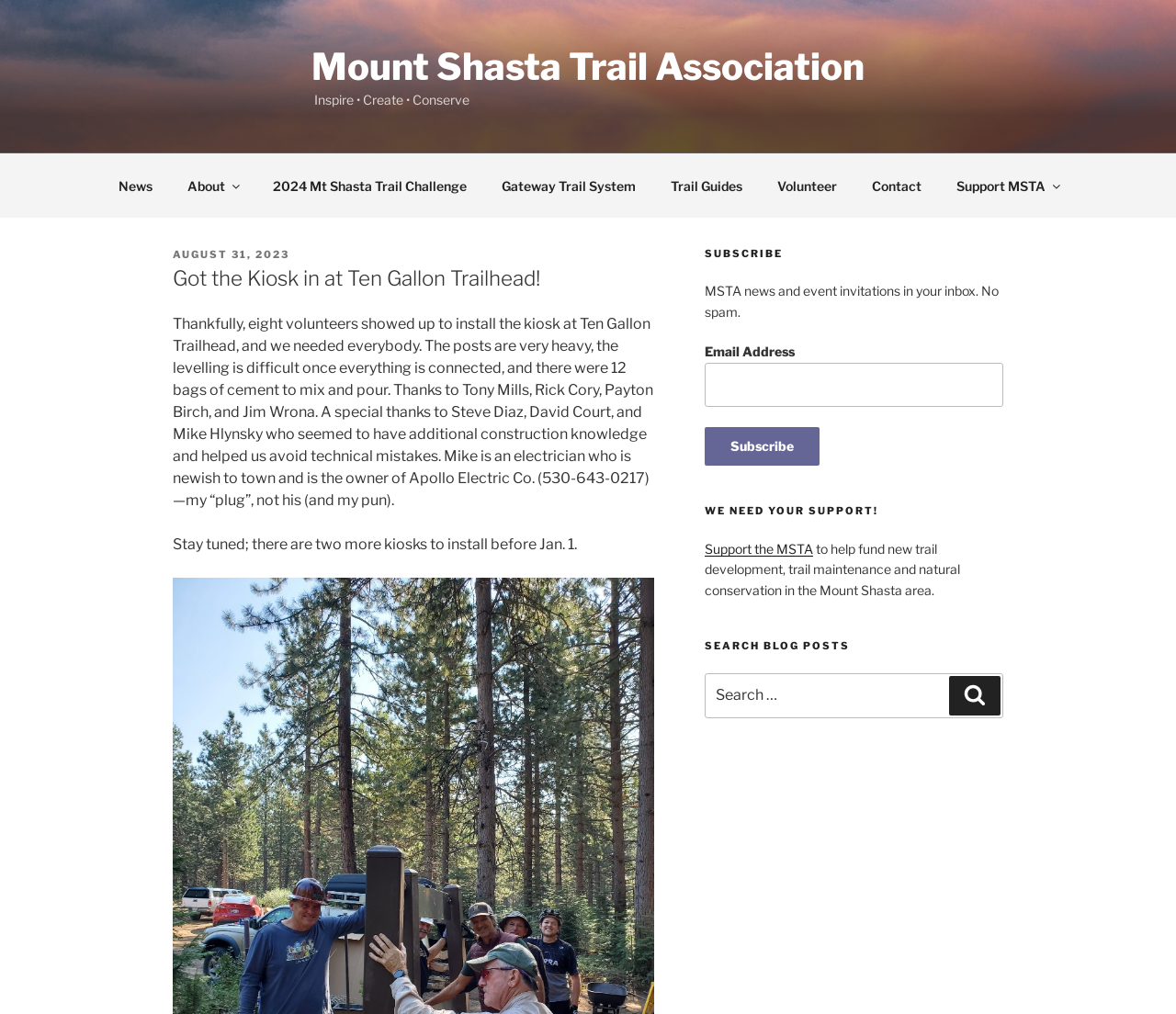Please find the bounding box coordinates of the element that you should click to achieve the following instruction: "Subscribe to MSTA news and event invitations". The coordinates should be presented as four float numbers between 0 and 1: [left, top, right, bottom].

[0.599, 0.357, 0.853, 0.401]